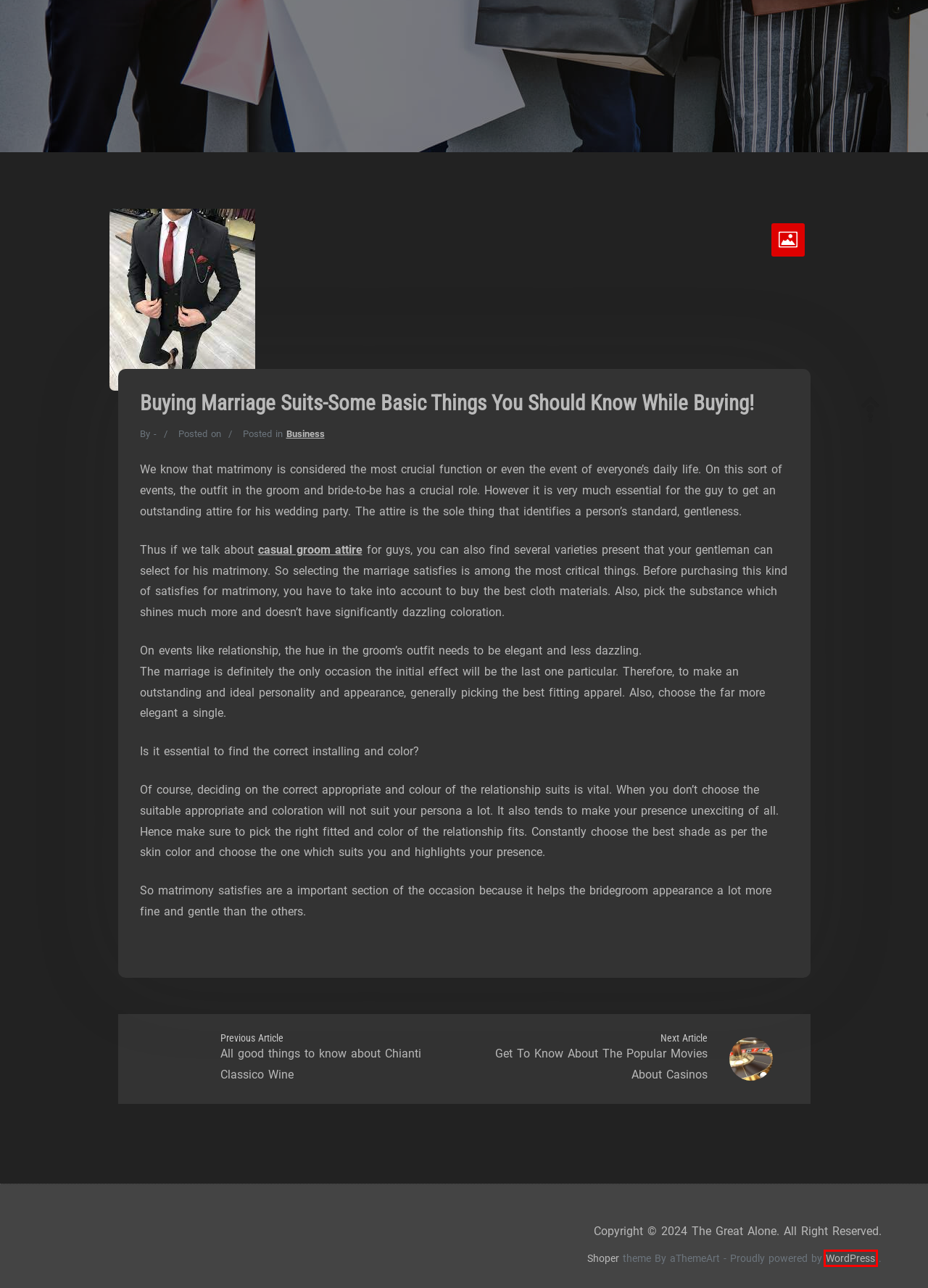Using the screenshot of a webpage with a red bounding box, pick the webpage description that most accurately represents the new webpage after the element inside the red box is clicked. Here are the candidates:
A. Shoper (PRO): Optimal WordPress/WooCommerce Theme
B. Get To Know About The Popular Movies About Casinos – The Great Alone
C. All good things to know about Chianti Classico Wine – The Great Alone
D. SEO – The Great Alone
E. Blog Tool, Publishing Platform, and CMS – WordPress.org
F. Privacy Policy – The Great Alone
G. Business – The Great Alone
H. Service – The Great Alone

E